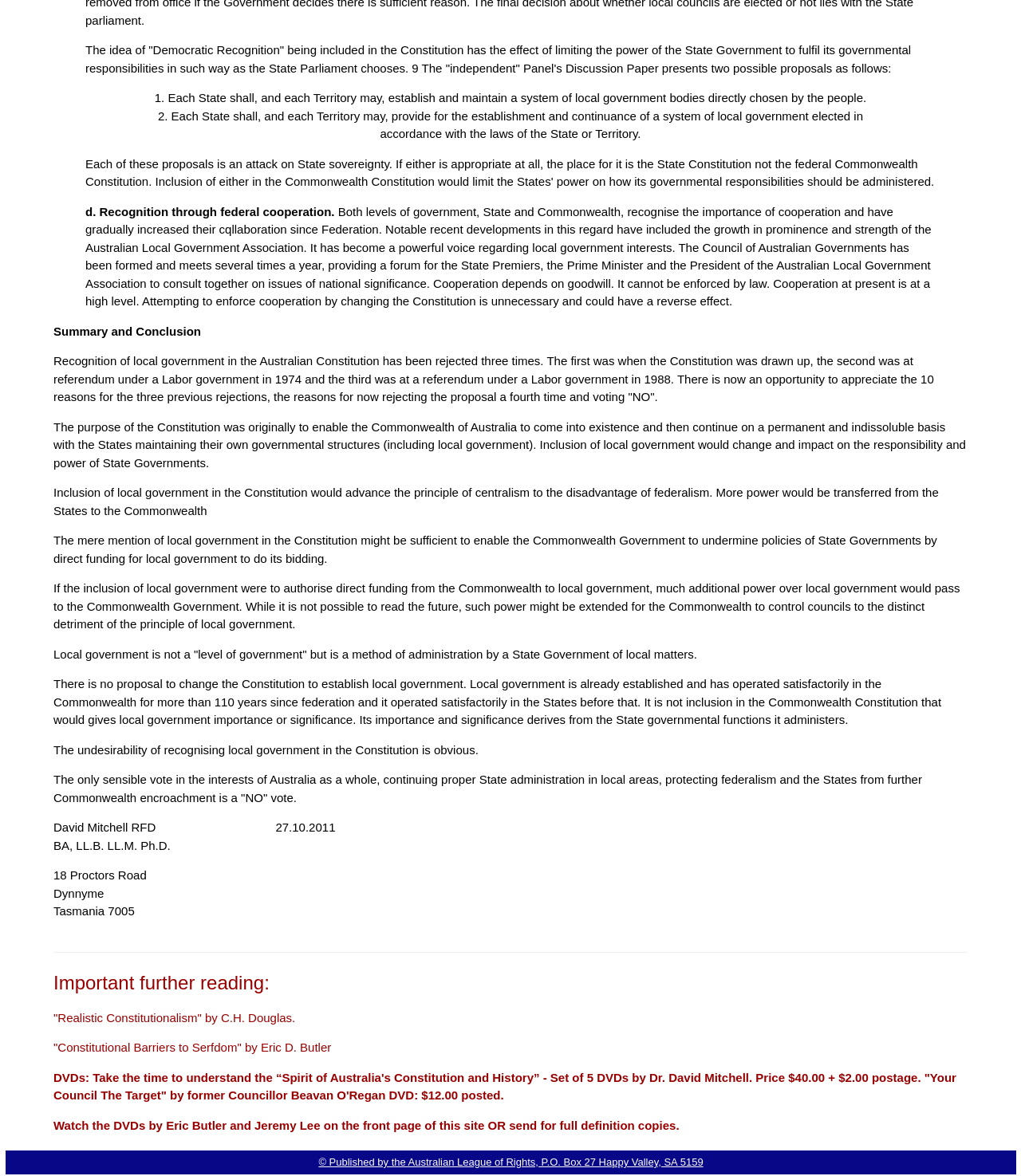Answer the following query with a single word or phrase:
What is the purpose of the Council of Australian Governments?

To provide a forum for consultation